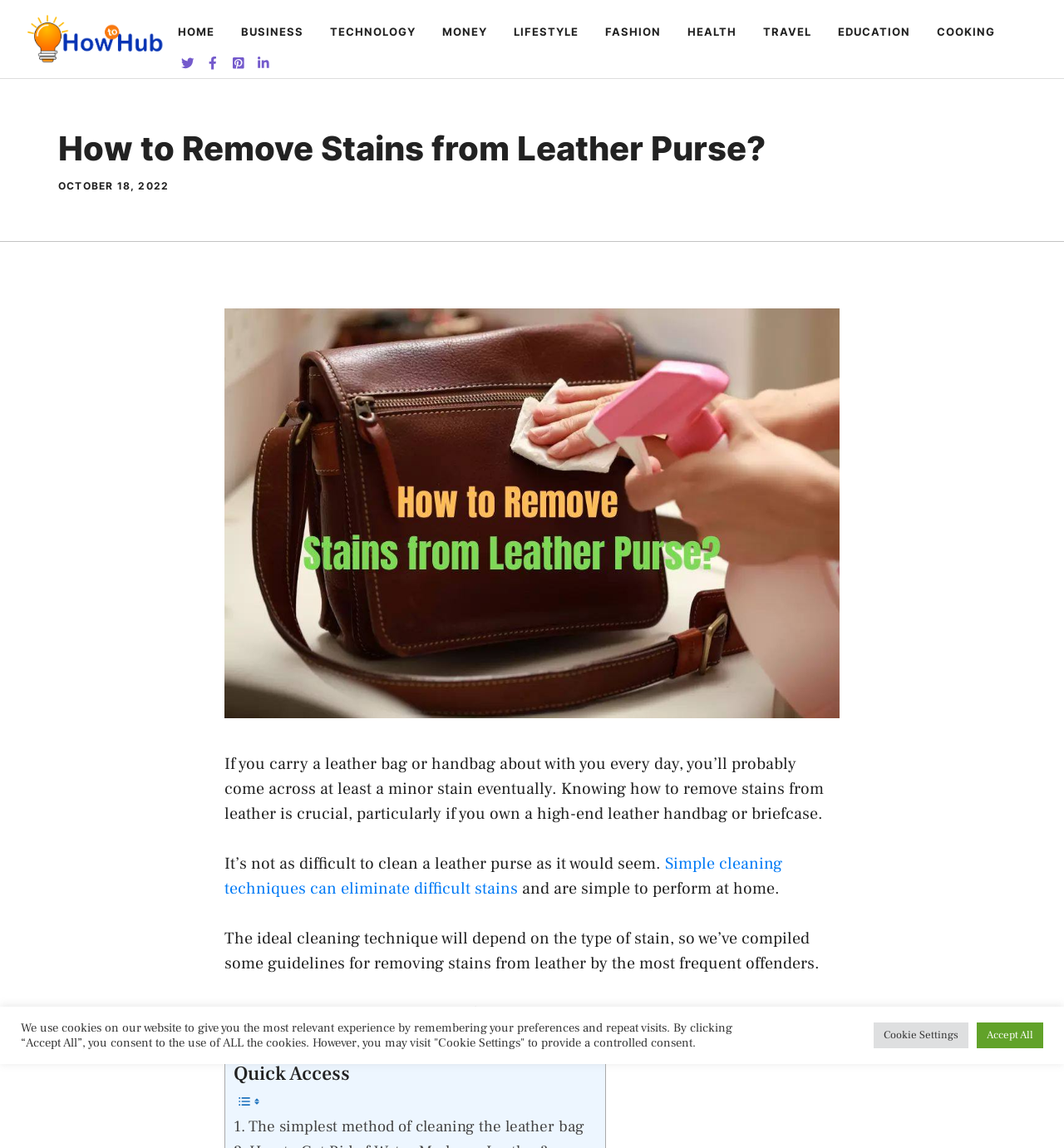Kindly determine the bounding box coordinates for the clickable area to achieve the given instruction: "Click on the HowToHub link".

[0.025, 0.024, 0.154, 0.042]